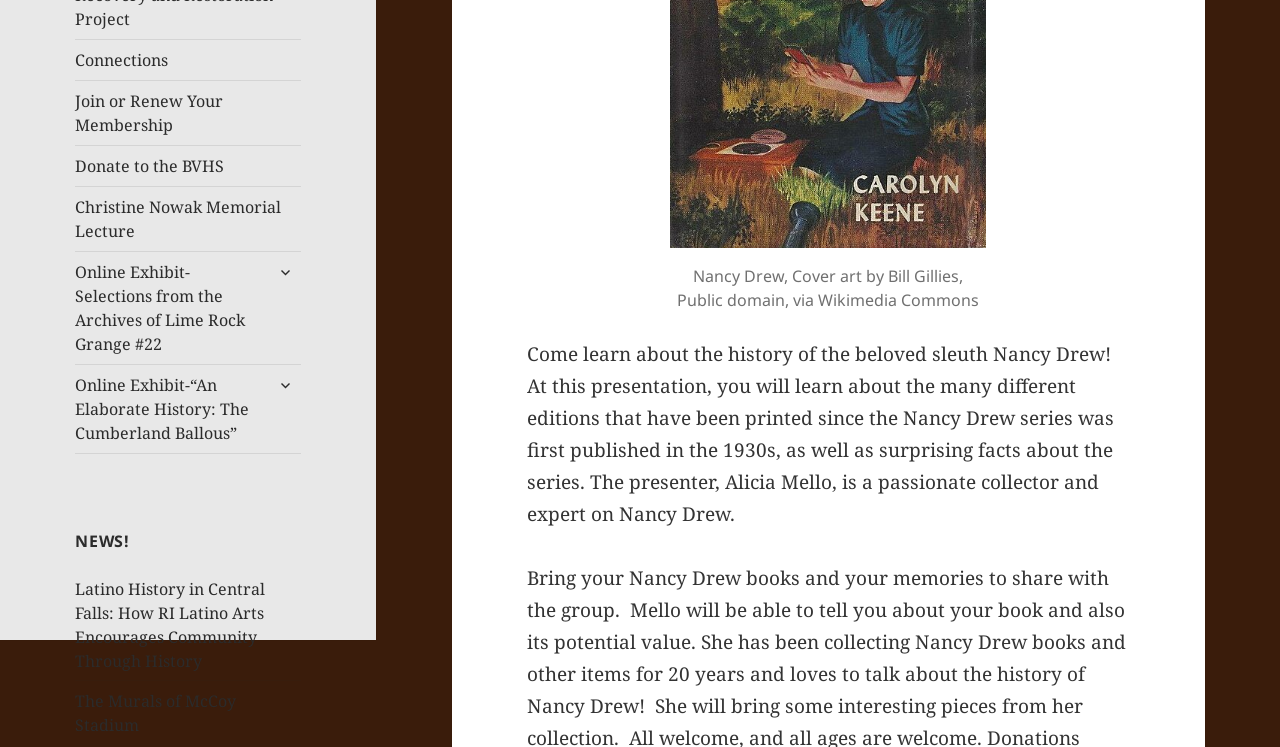Locate the UI element described as follows: "Connections". Return the bounding box coordinates as four float numbers between 0 and 1 in the order [left, top, right, bottom].

[0.059, 0.053, 0.235, 0.107]